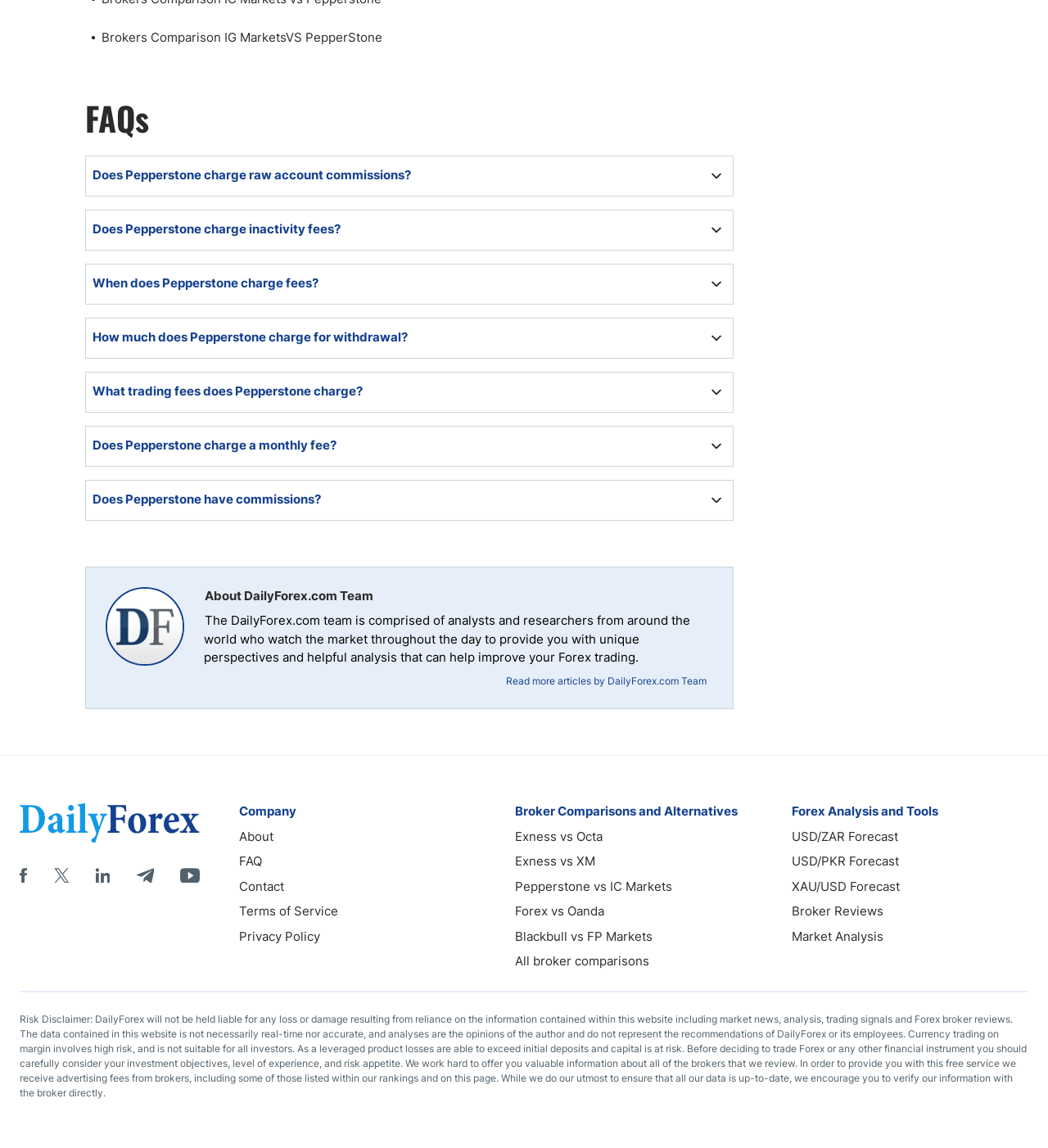Reply to the question with a single word or phrase:
What is the name of the website?

DailyForex